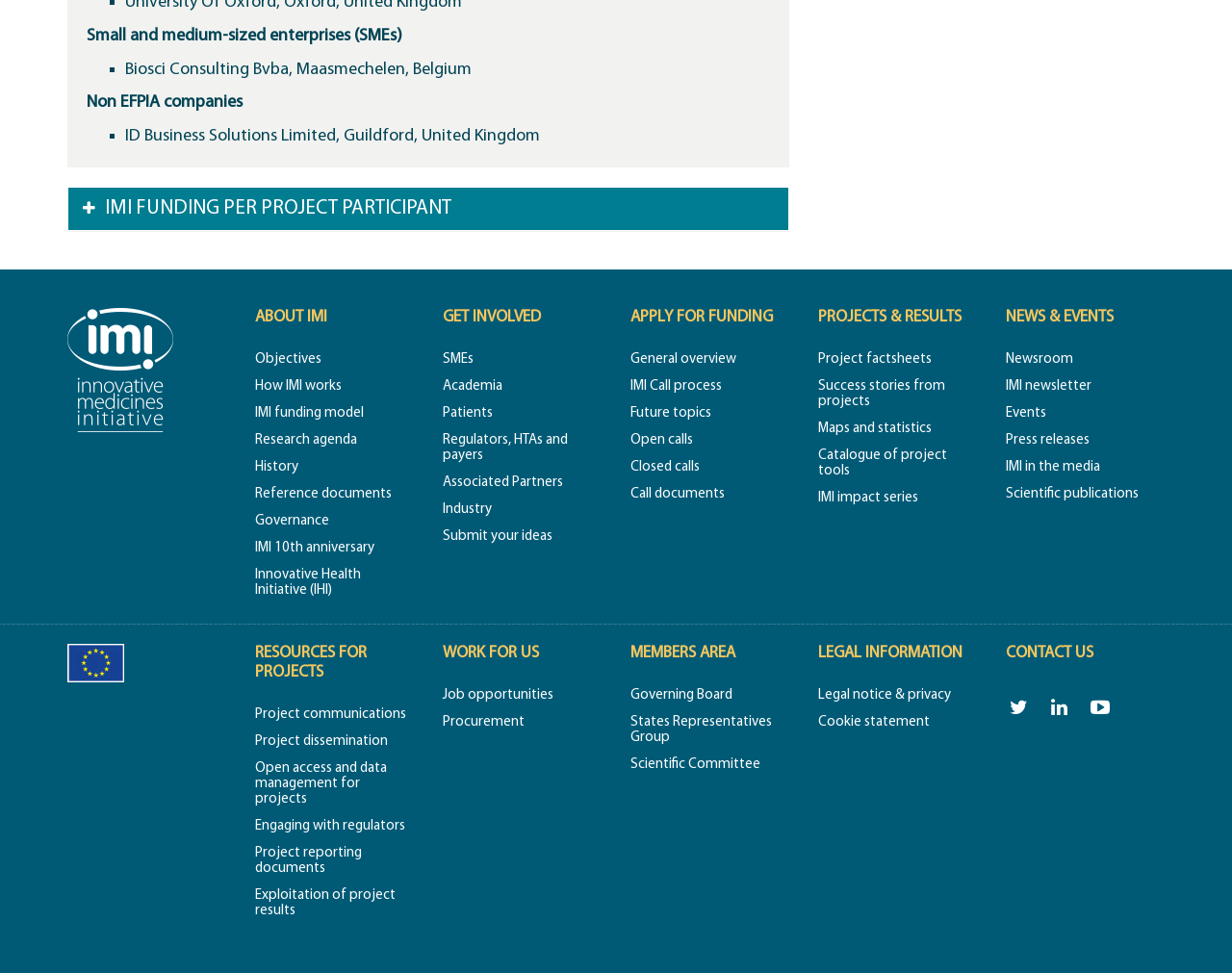Extract the bounding box for the UI element that matches this description: "Objectives".

[0.207, 0.356, 0.261, 0.384]